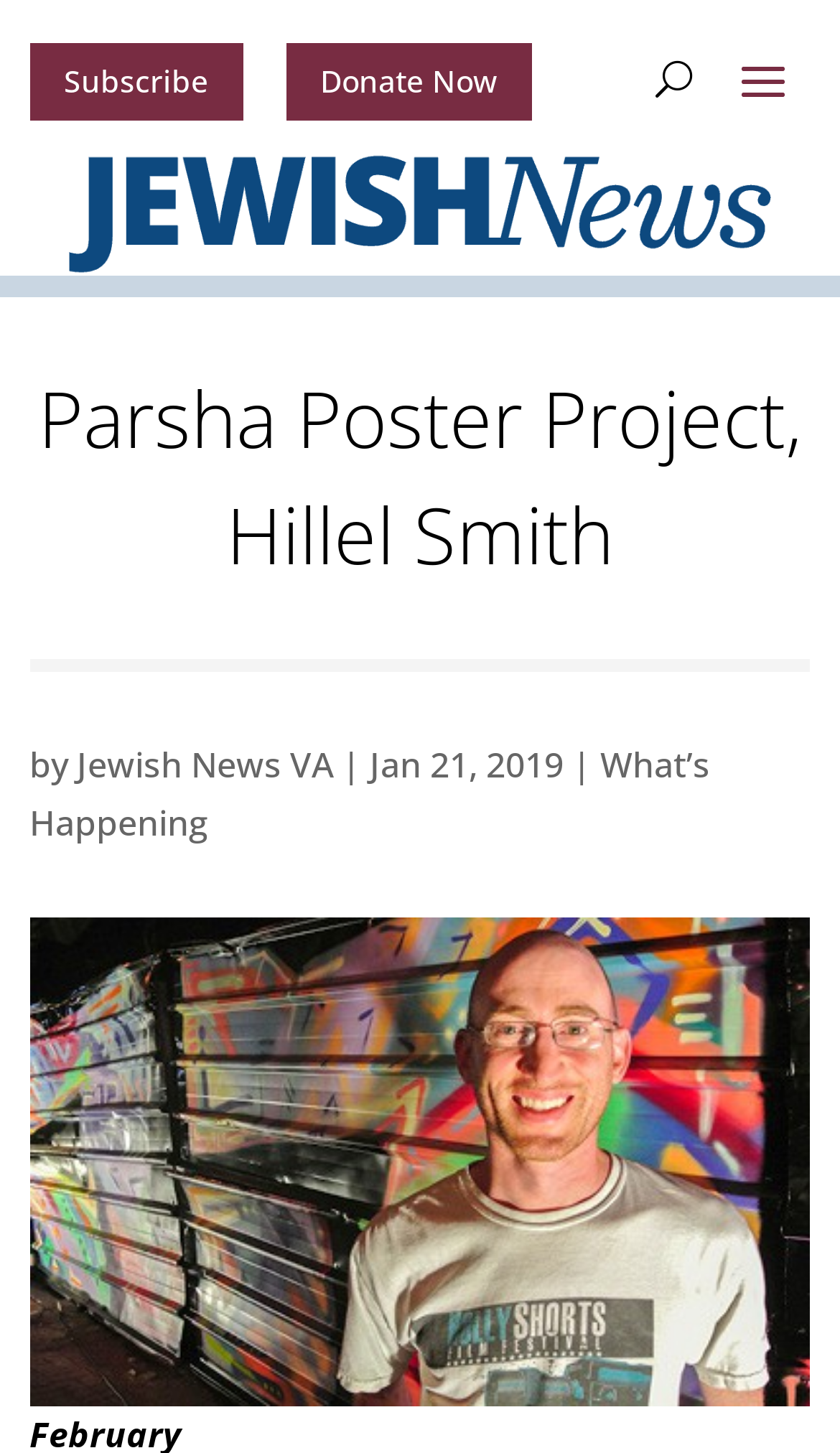Who is the author of the project?
Based on the screenshot, provide your answer in one word or phrase.

Hillel Smith